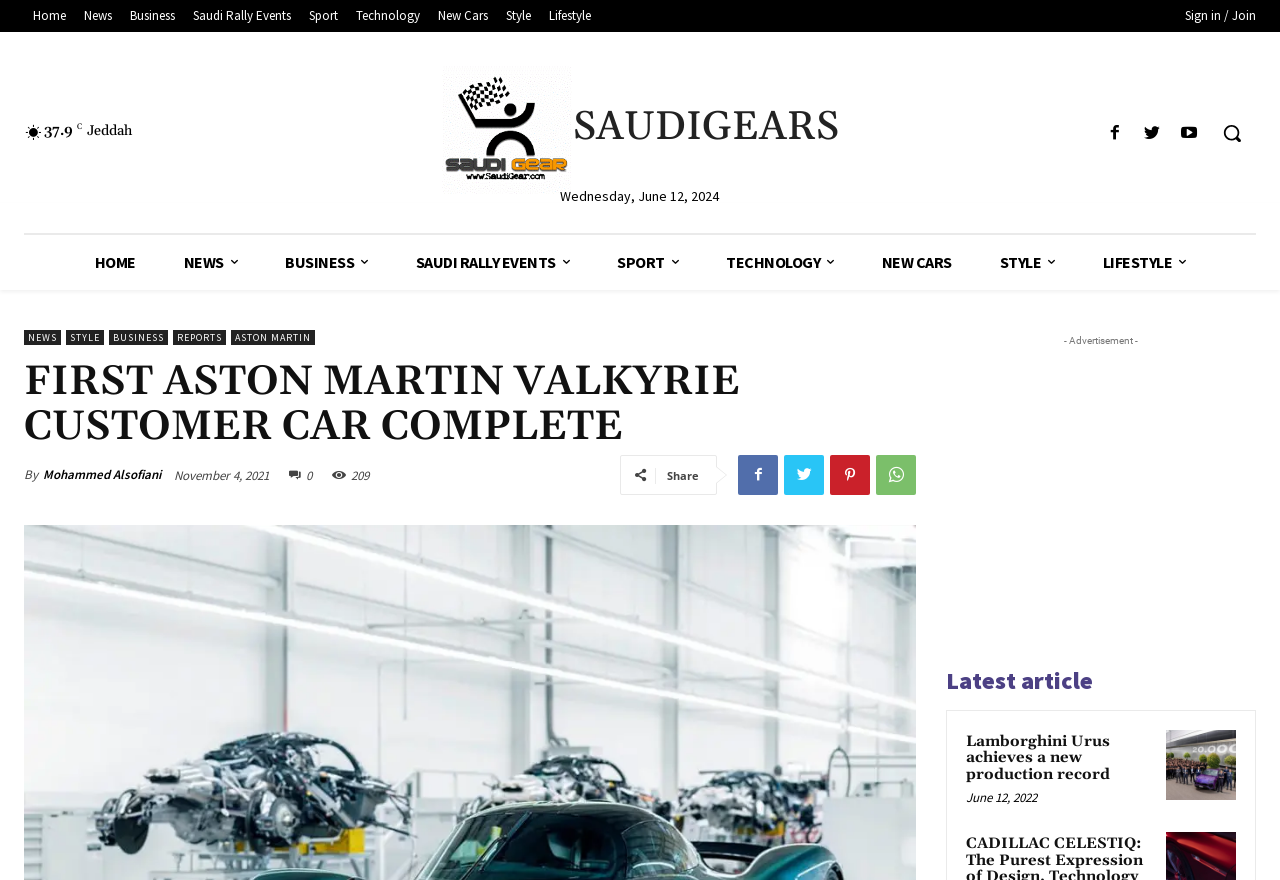Based on the element description: "Specification +", identify the UI element and provide its bounding box coordinates. Use four float numbers between 0 and 1, [left, top, right, bottom].

None